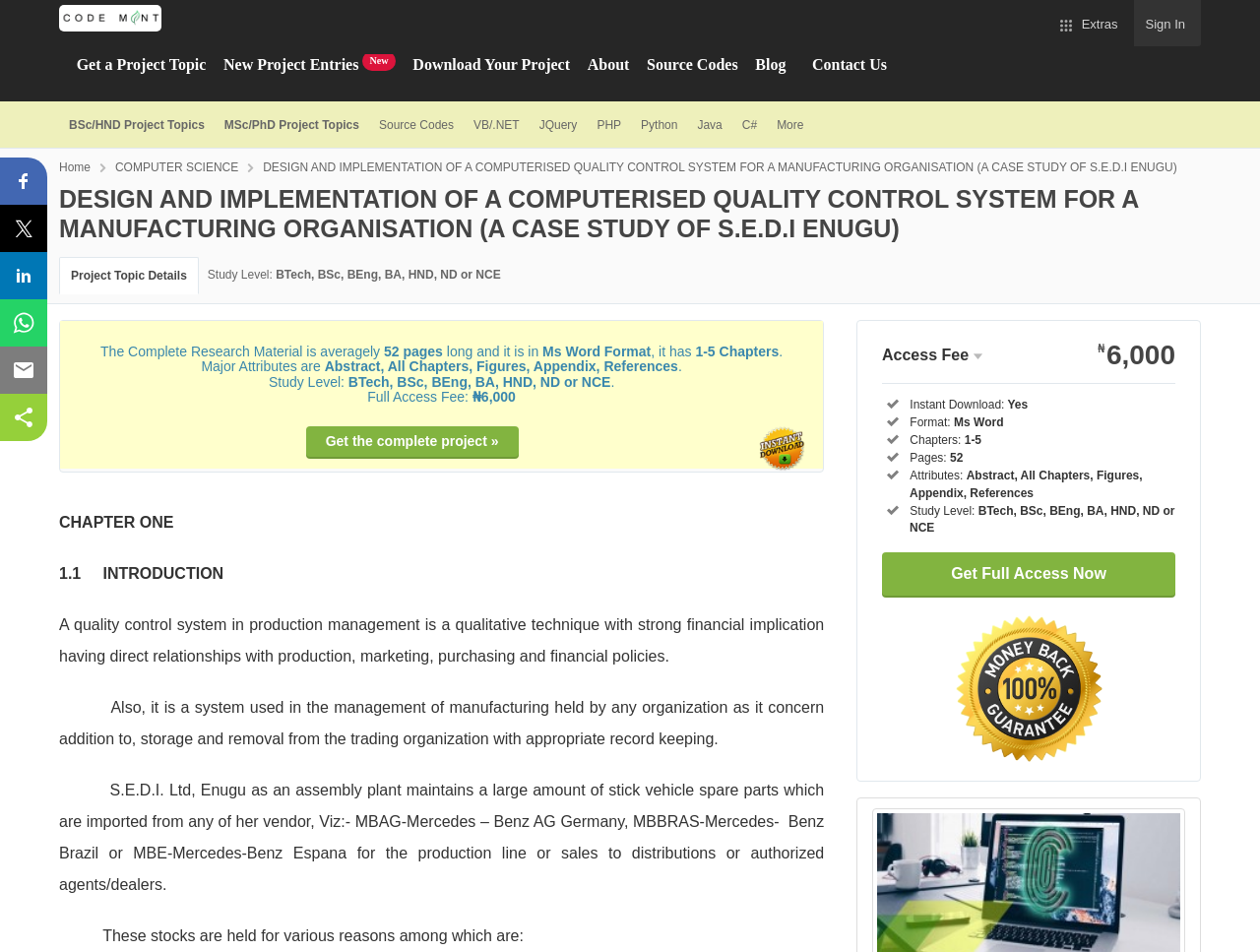Please identify the bounding box coordinates of the element's region that I should click in order to complete the following instruction: "Get the complete project". The bounding box coordinates consist of four float numbers between 0 and 1, i.e., [left, top, right, bottom].

[0.243, 0.448, 0.411, 0.48]